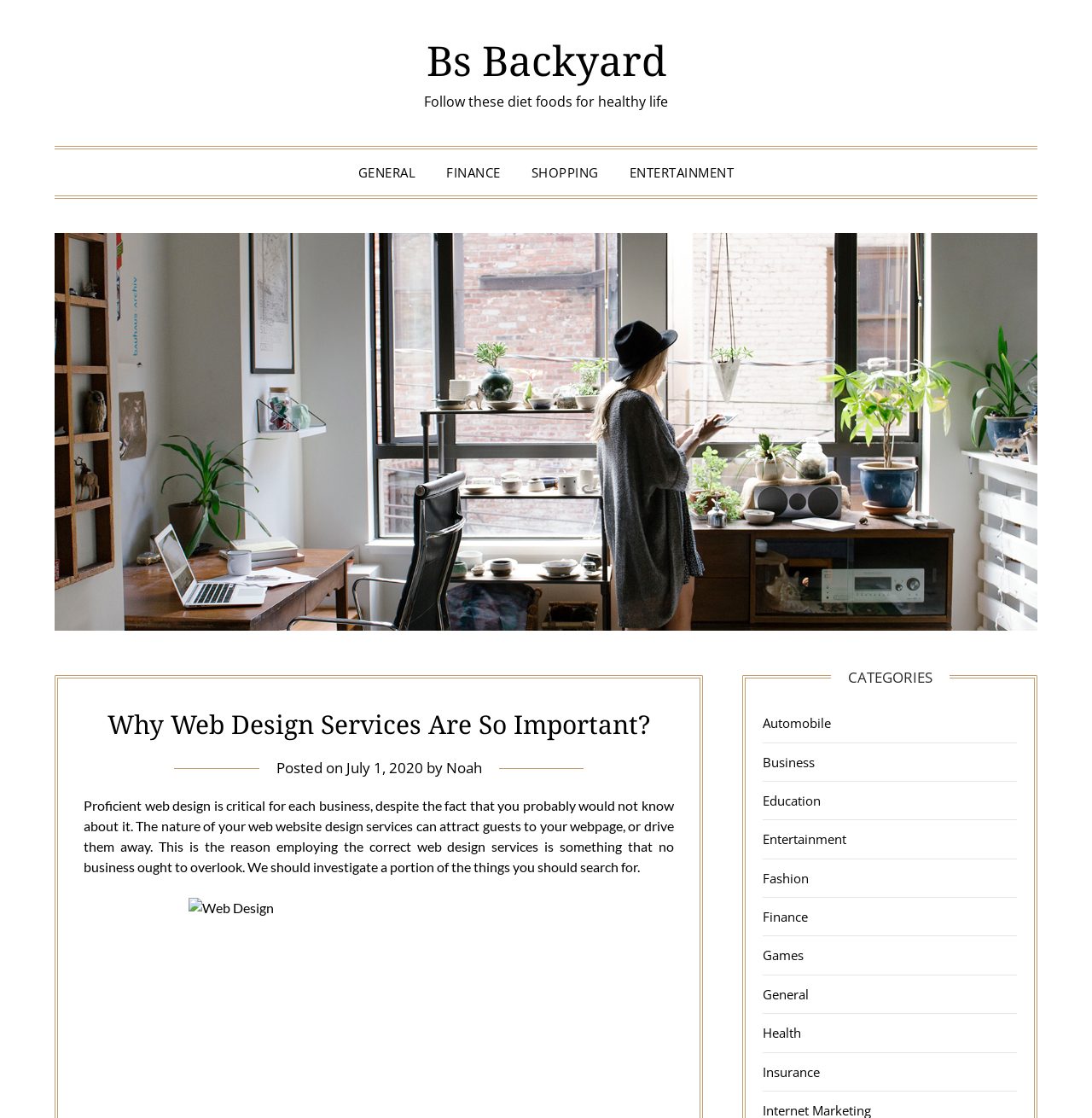Extract the bounding box coordinates for the described element: "Education". The coordinates should be represented as four float numbers between 0 and 1: [left, top, right, bottom].

[0.699, 0.708, 0.752, 0.724]